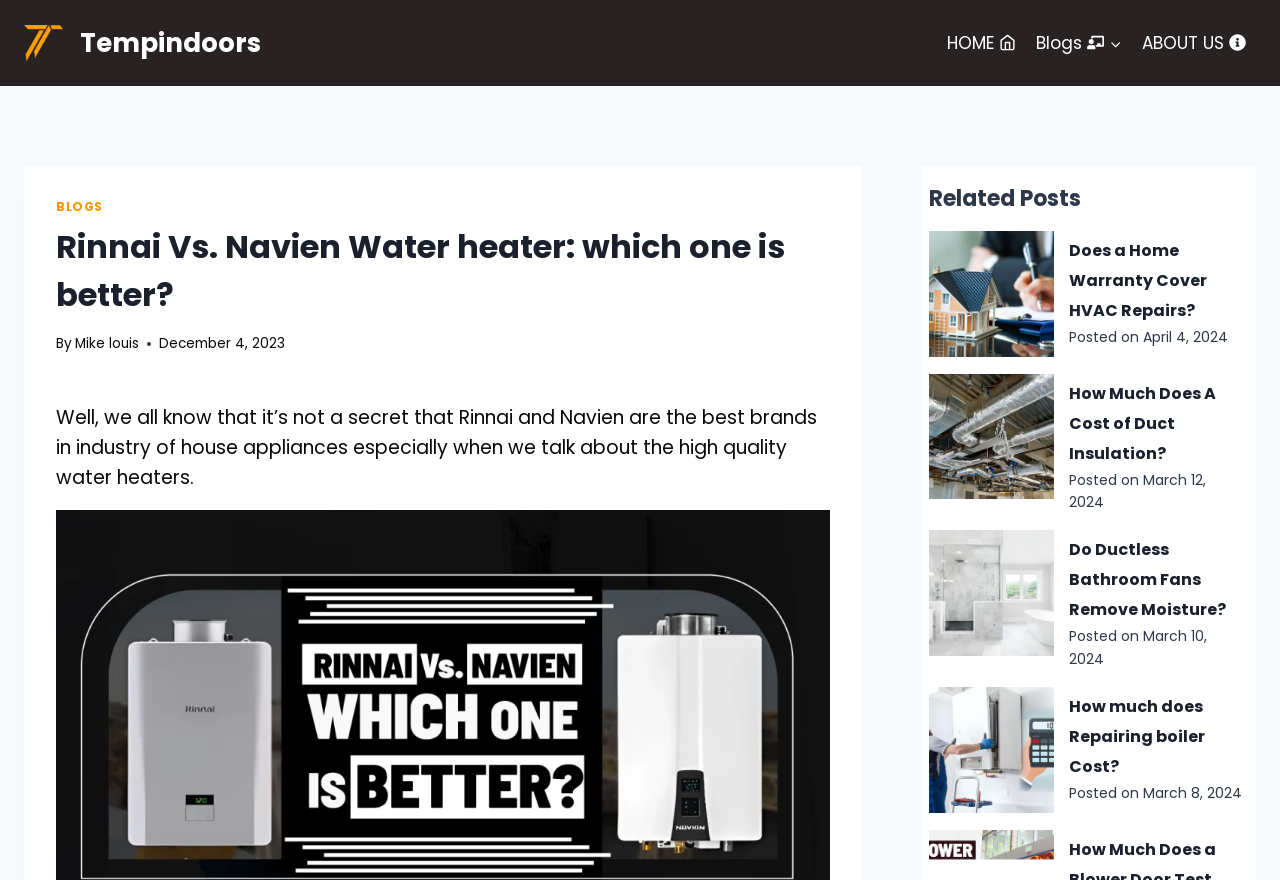Find the bounding box coordinates of the element to click in order to complete the given instruction: "View the image of 'Cost of Duct Insulation'."

[0.726, 0.425, 0.824, 0.567]